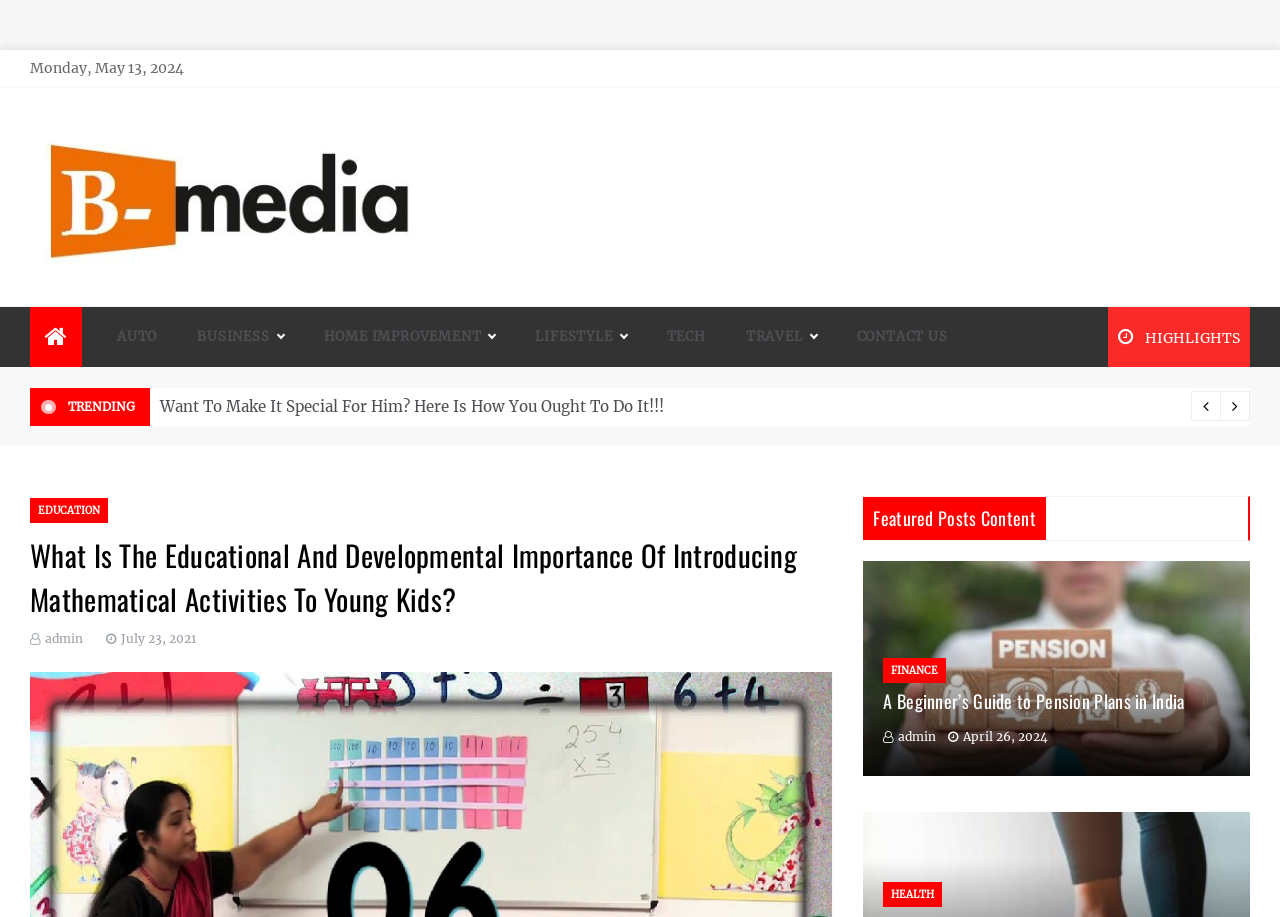Please identify the bounding box coordinates of the element that needs to be clicked to execute the following command: "Browse 'HEALTH' category". Provide the bounding box using four float numbers between 0 and 1, formatted as [left, top, right, bottom].

[0.69, 0.962, 0.736, 0.989]